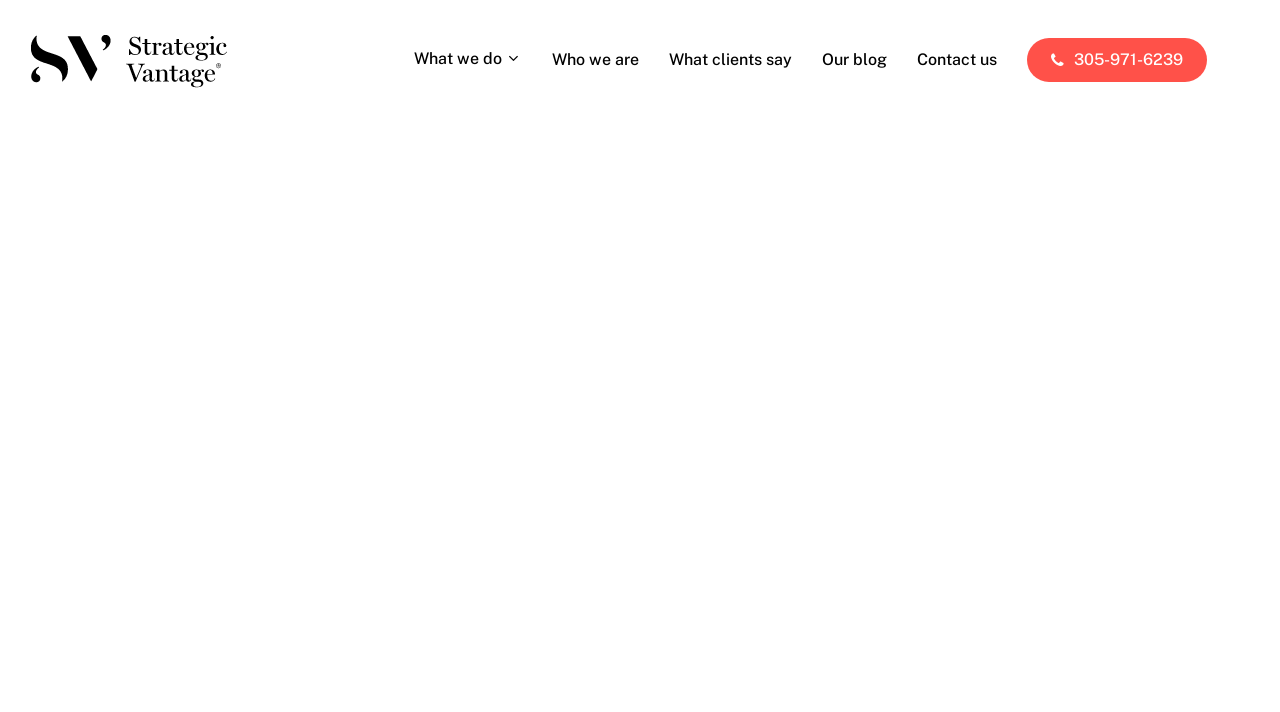Please specify the bounding box coordinates of the region to click in order to perform the following instruction: "read the blog".

[0.055, 0.276, 0.101, 0.318]